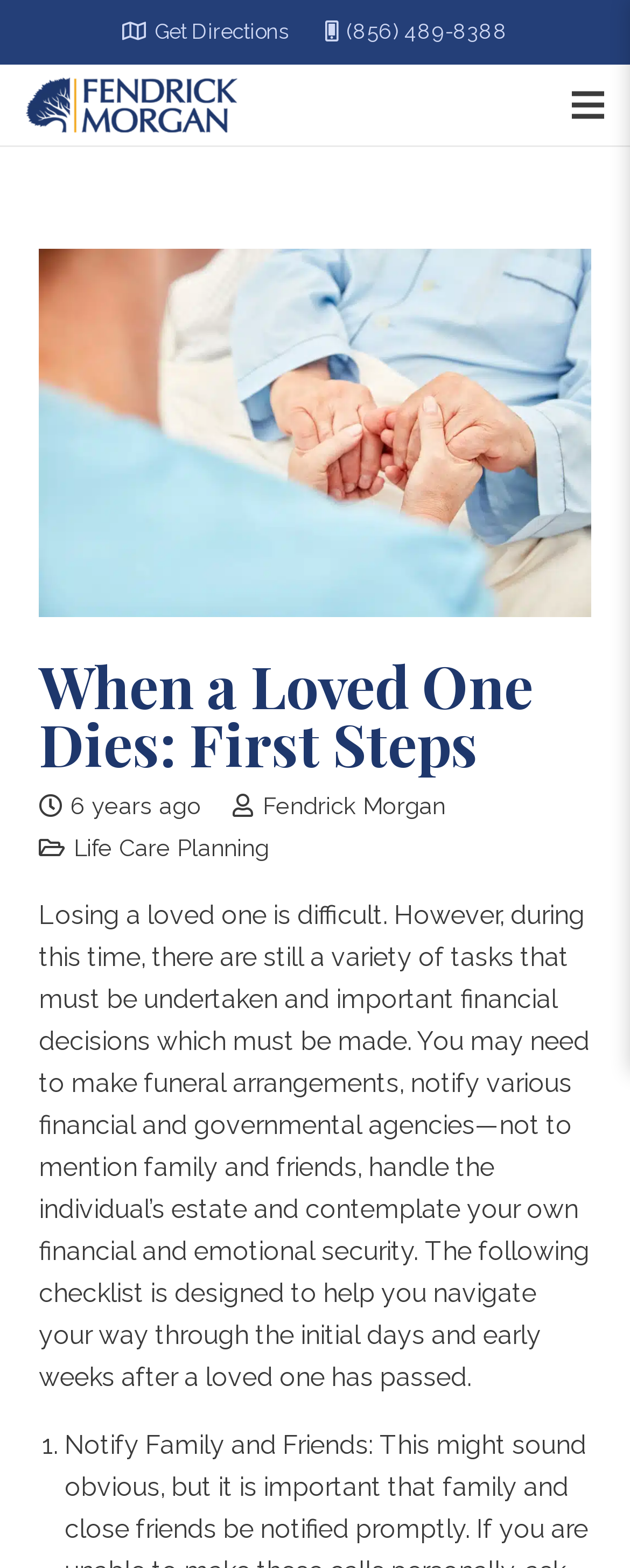Using the element description: "Life Care Planning", determine the bounding box coordinates for the specified UI element. The coordinates should be four float numbers between 0 and 1, [left, top, right, bottom].

[0.117, 0.532, 0.428, 0.549]